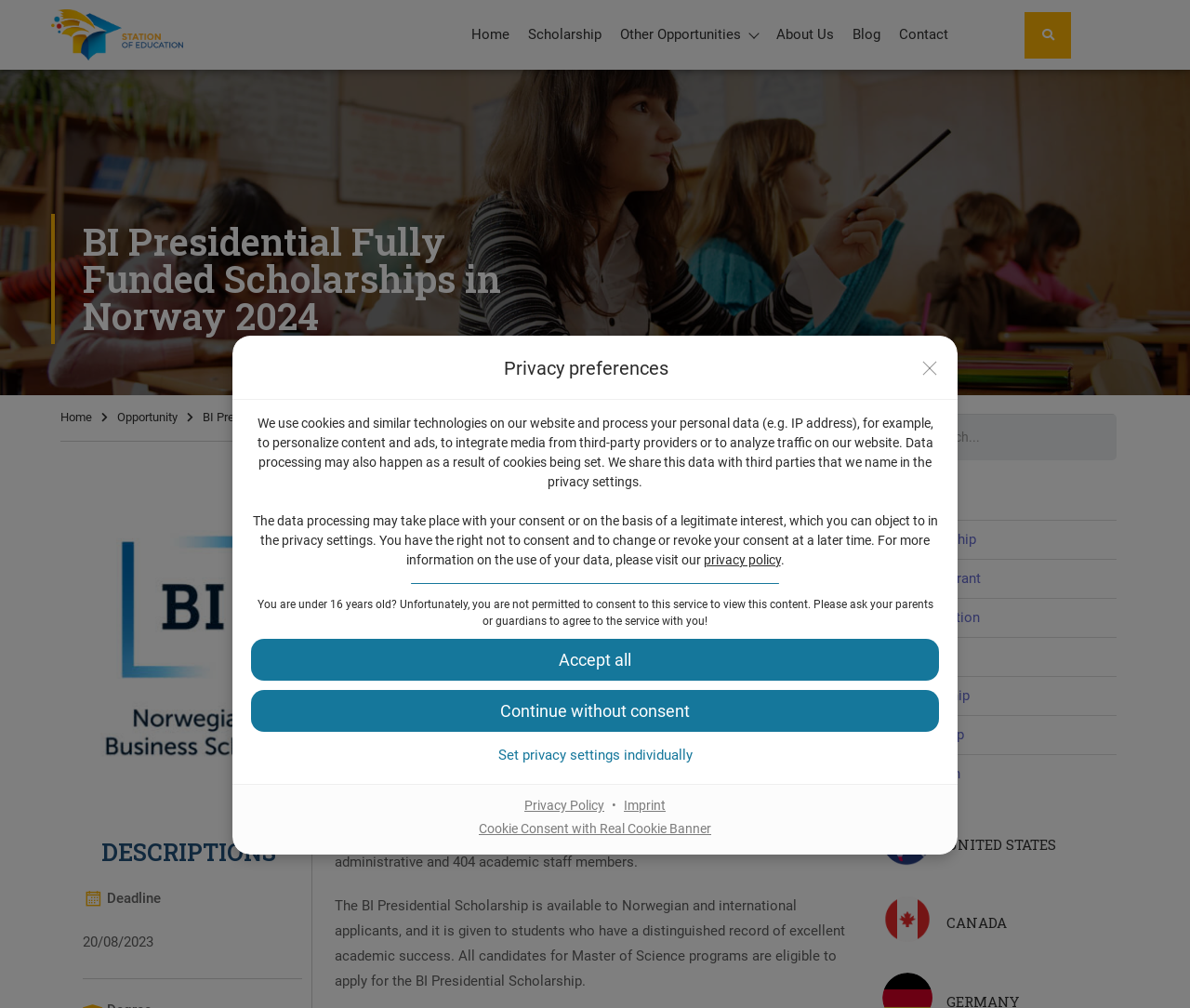Please reply with a single word or brief phrase to the question: 
What is the topic of the page?

Scholarships